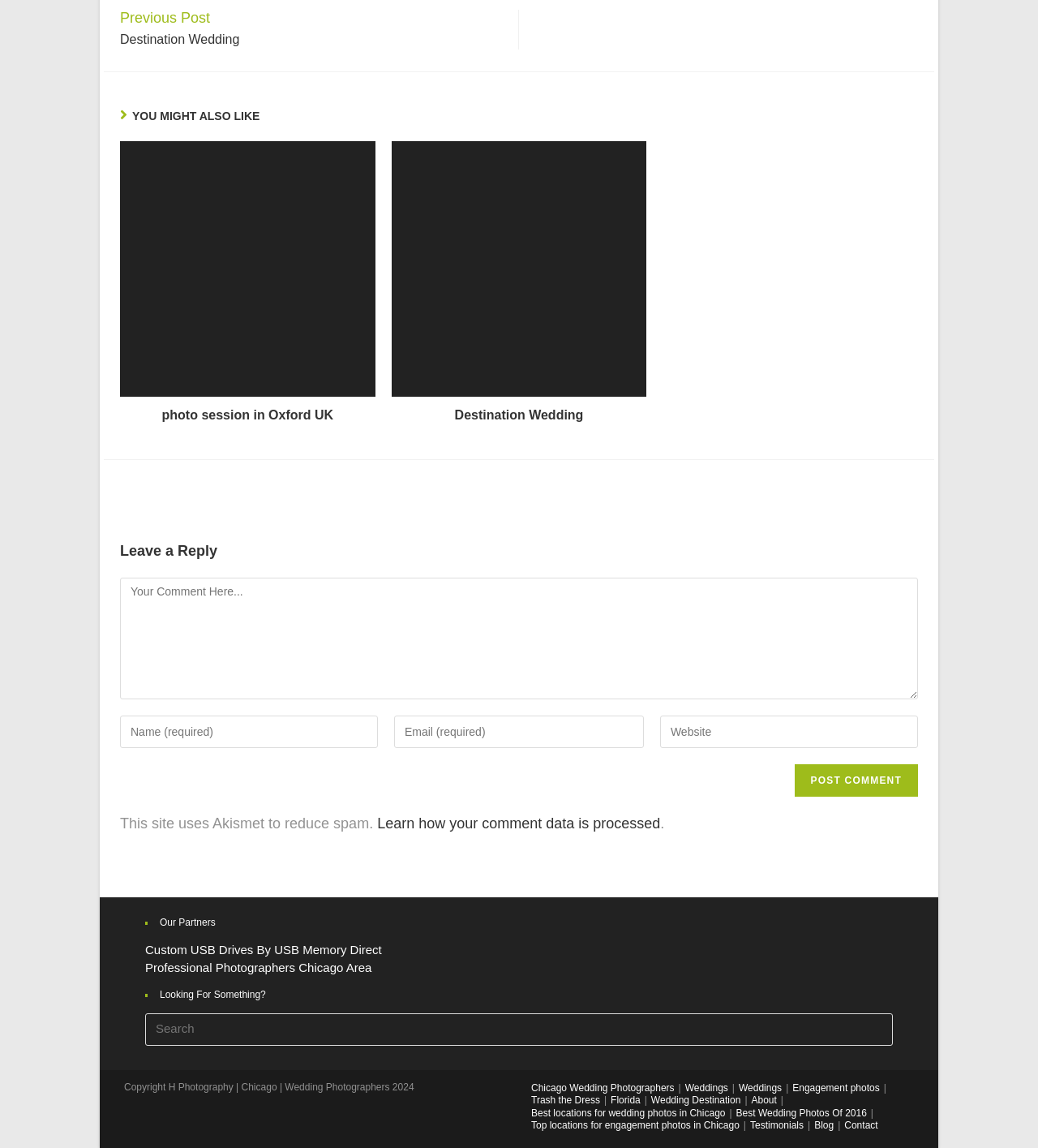What is the topic of the first article?
Please provide an in-depth and detailed response to the question.

I determined the answer by looking at the first article section, which contains a figure with a link and an image, and a heading with the same text 'photo session in Oxford UK'.